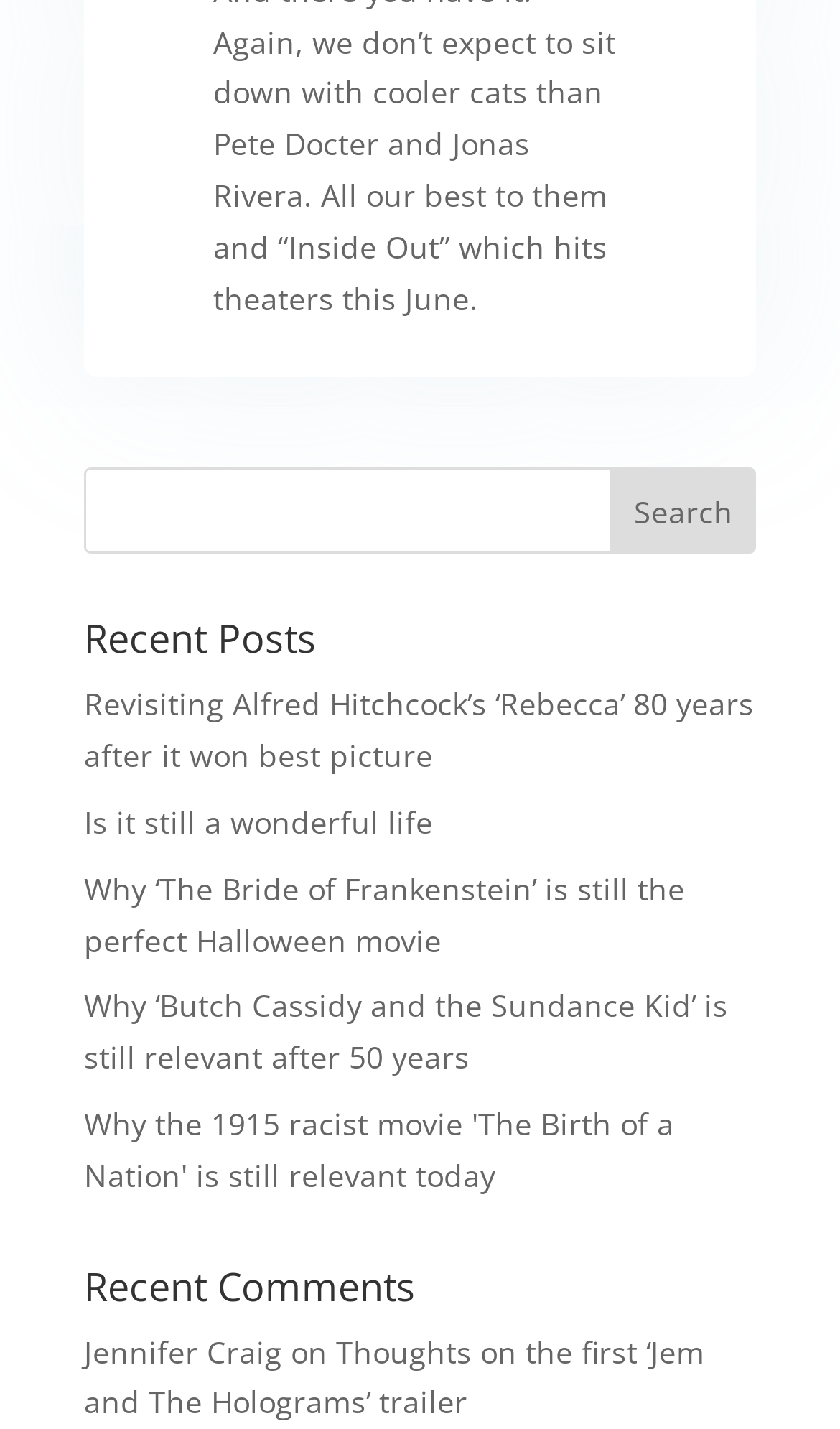How many search results are displayed?
Based on the screenshot, answer the question with a single word or phrase.

5